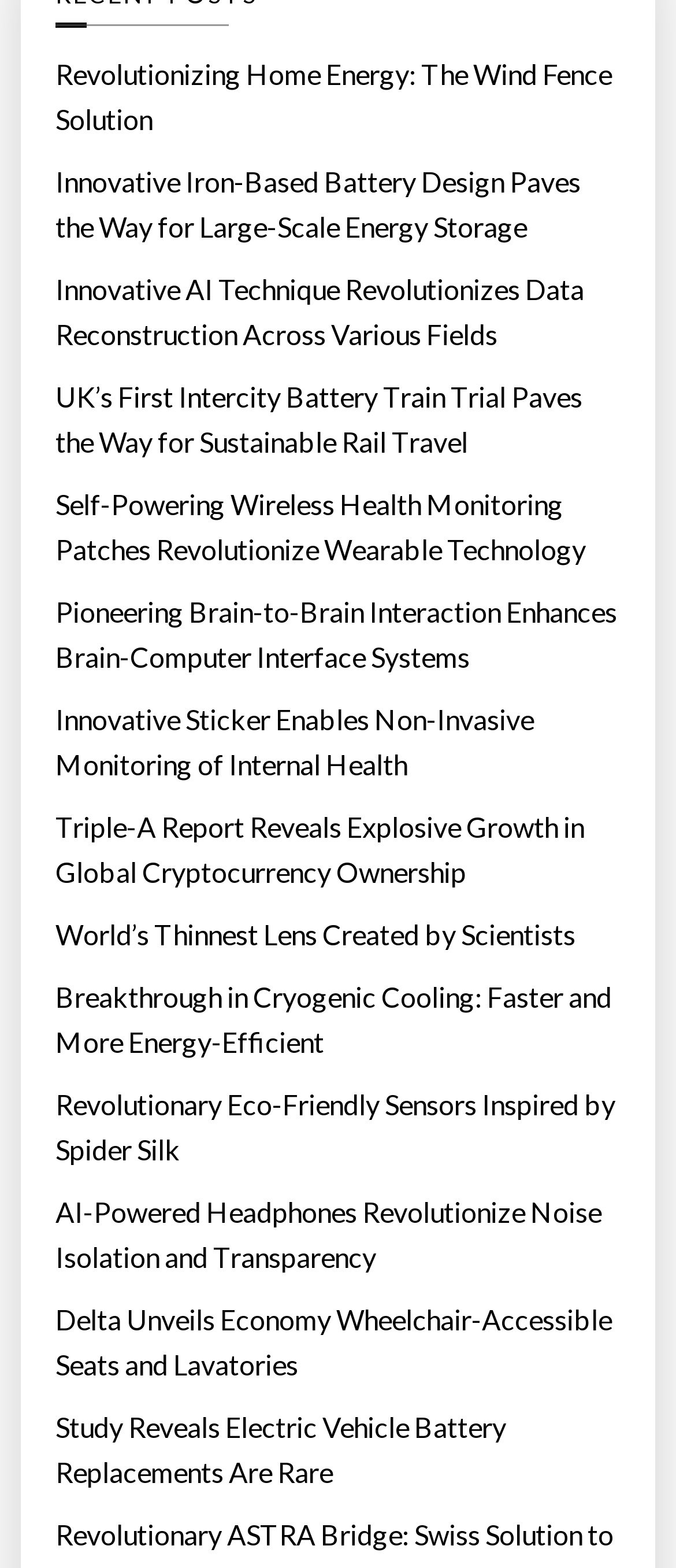What is the topic of the link at the bottom of the webpage?
Look at the screenshot and respond with one word or a short phrase.

Electric Vehicle Battery Replacements